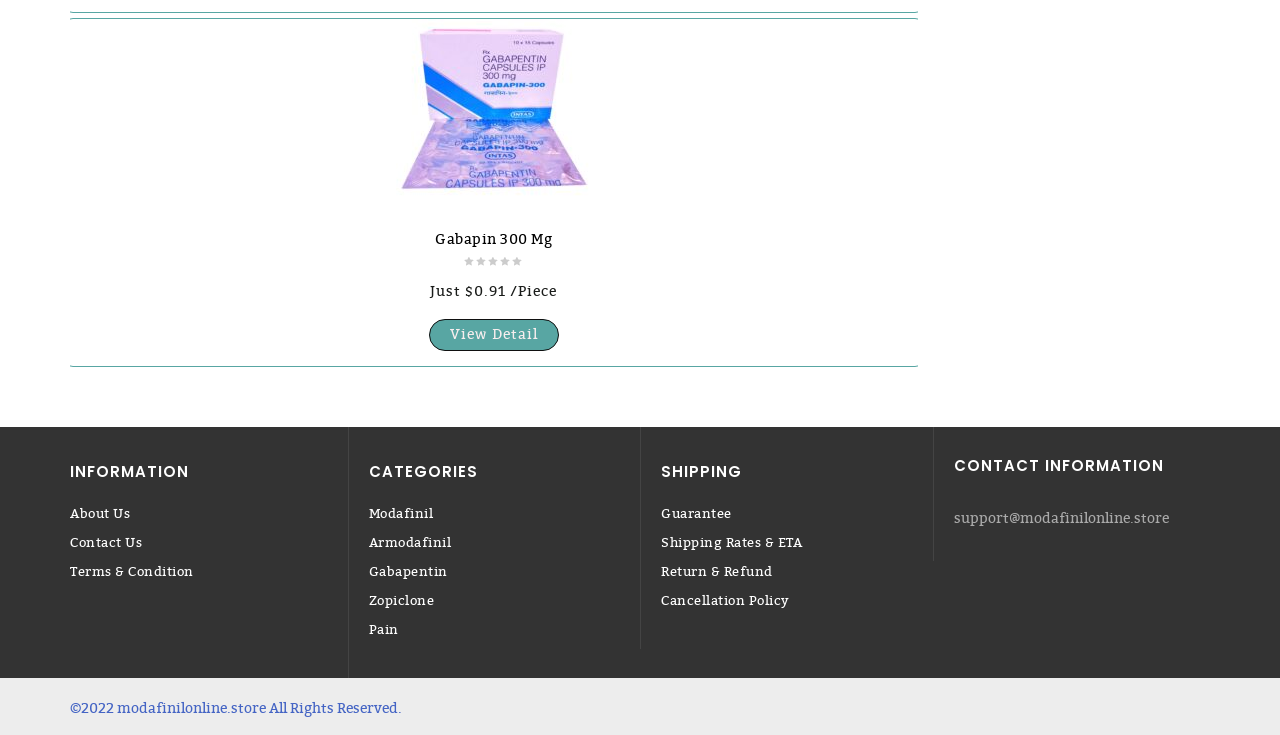Pinpoint the bounding box coordinates of the clickable area necessary to execute the following instruction: "View product details of Gabapin 300 Mg". The coordinates should be given as four float numbers between 0 and 1, namely [left, top, right, bottom].

[0.046, 0.026, 0.725, 0.291]